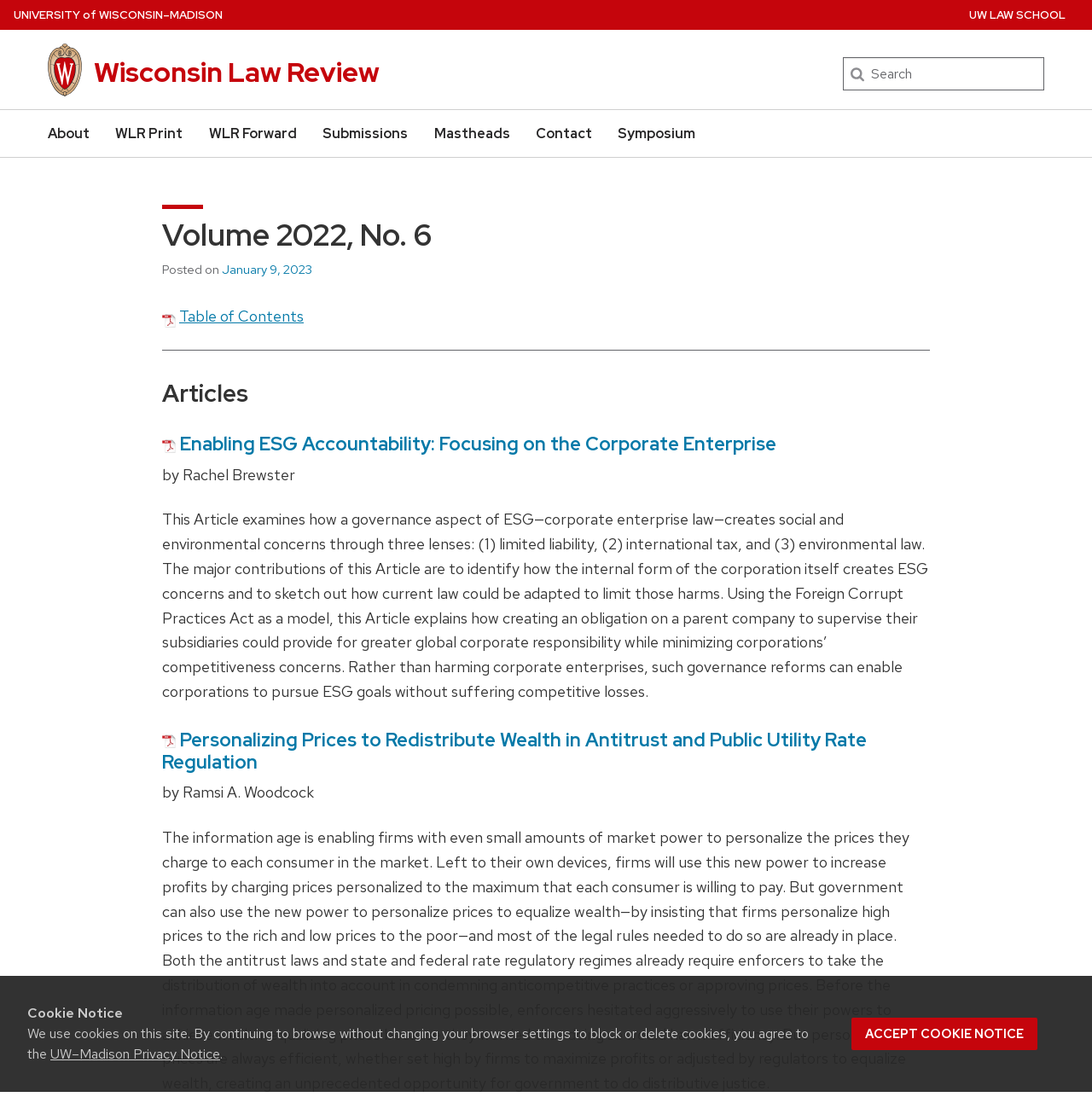Find the coordinates for the bounding box of the element with this description: "Table of Contents".

[0.164, 0.279, 0.278, 0.297]